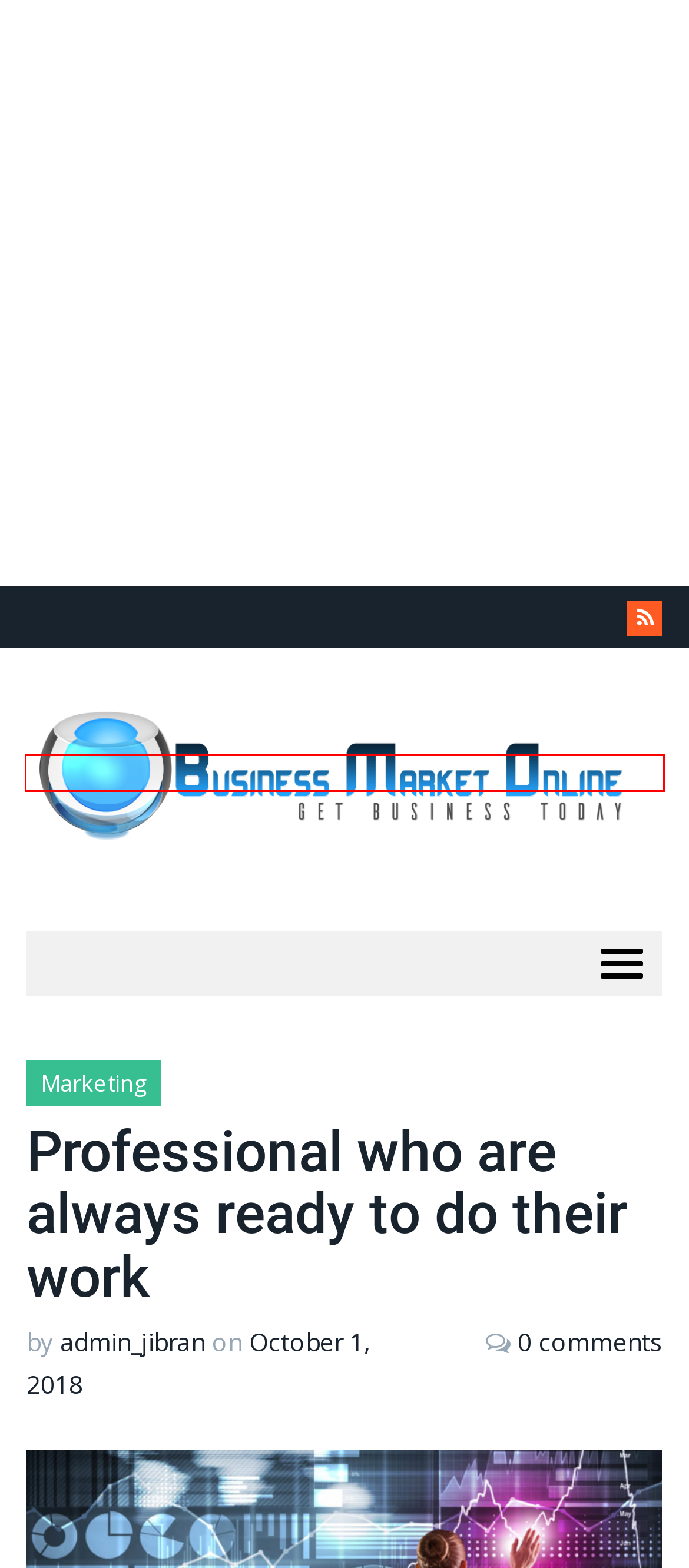You are given a screenshot depicting a webpage with a red bounding box around a UI element. Select the description that best corresponds to the new webpage after clicking the selected element. Here are the choices:
A. Unveiling the Thrilling World of Slot Machines: A Comprehensive
B. Marketing Archives - Business Market Online
C. Business Market Online - Get Business Today
D. June 4, 2024 - Business Market Online
E. admin_jibran, Author at Business Market Online
F. GAUL4D: Link Situs Judi Slot Online Gacor Hari Ini Daftar Slot88 Resmi
G. JAPANDVDSTORE.COM
H. June 3, 2024 - Business Market Online

C